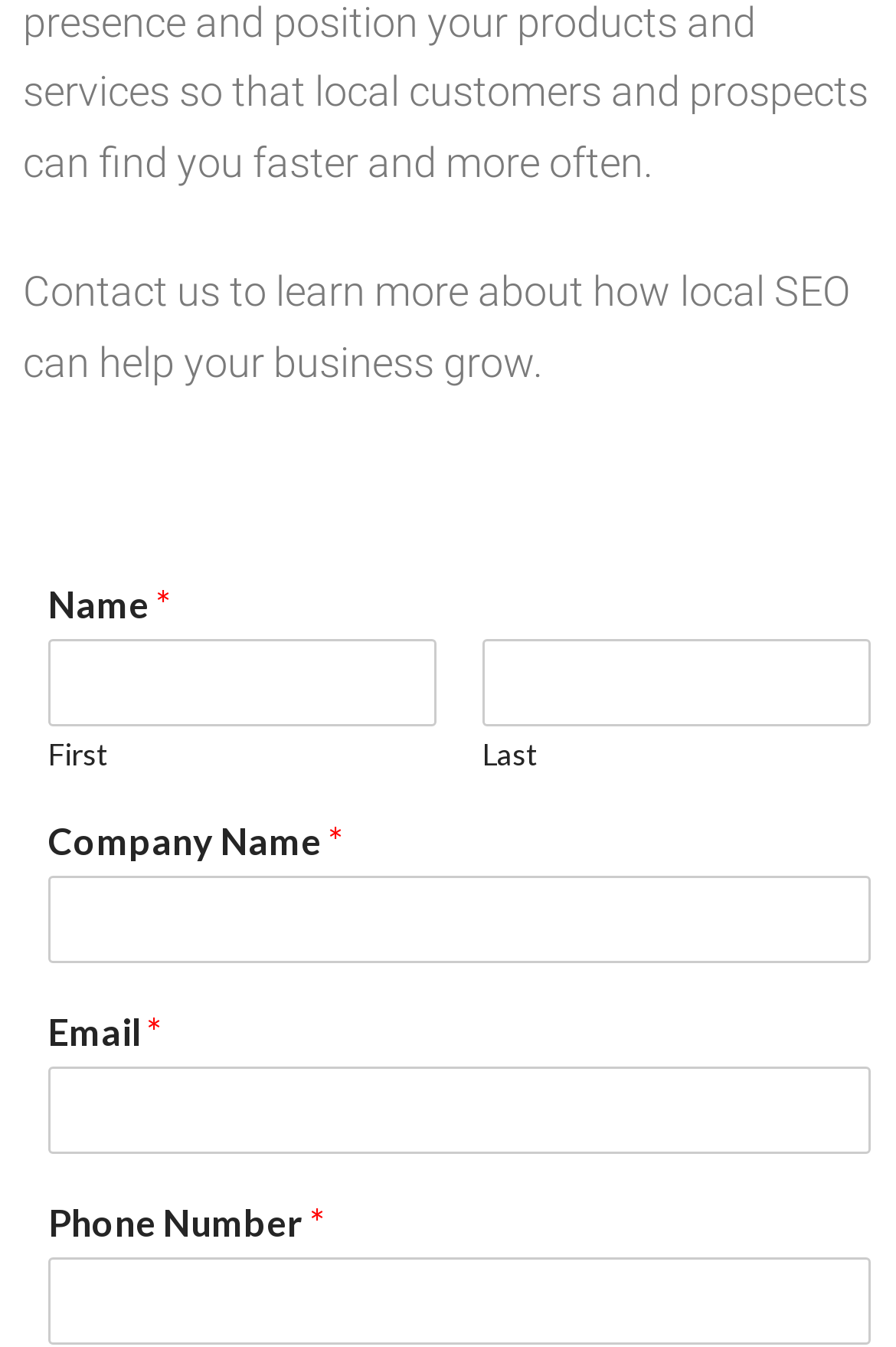What is the position of the 'Company Name' input field?
Analyze the image and deliver a detailed answer to the question.

Based on the bounding box coordinates, the 'Company Name' input field has a y1 value of 0.651, which is greater than the y1 value of the 'Name' input field (0.474). This indicates that the 'Company Name' input field is positioned below the 'Name' input field.